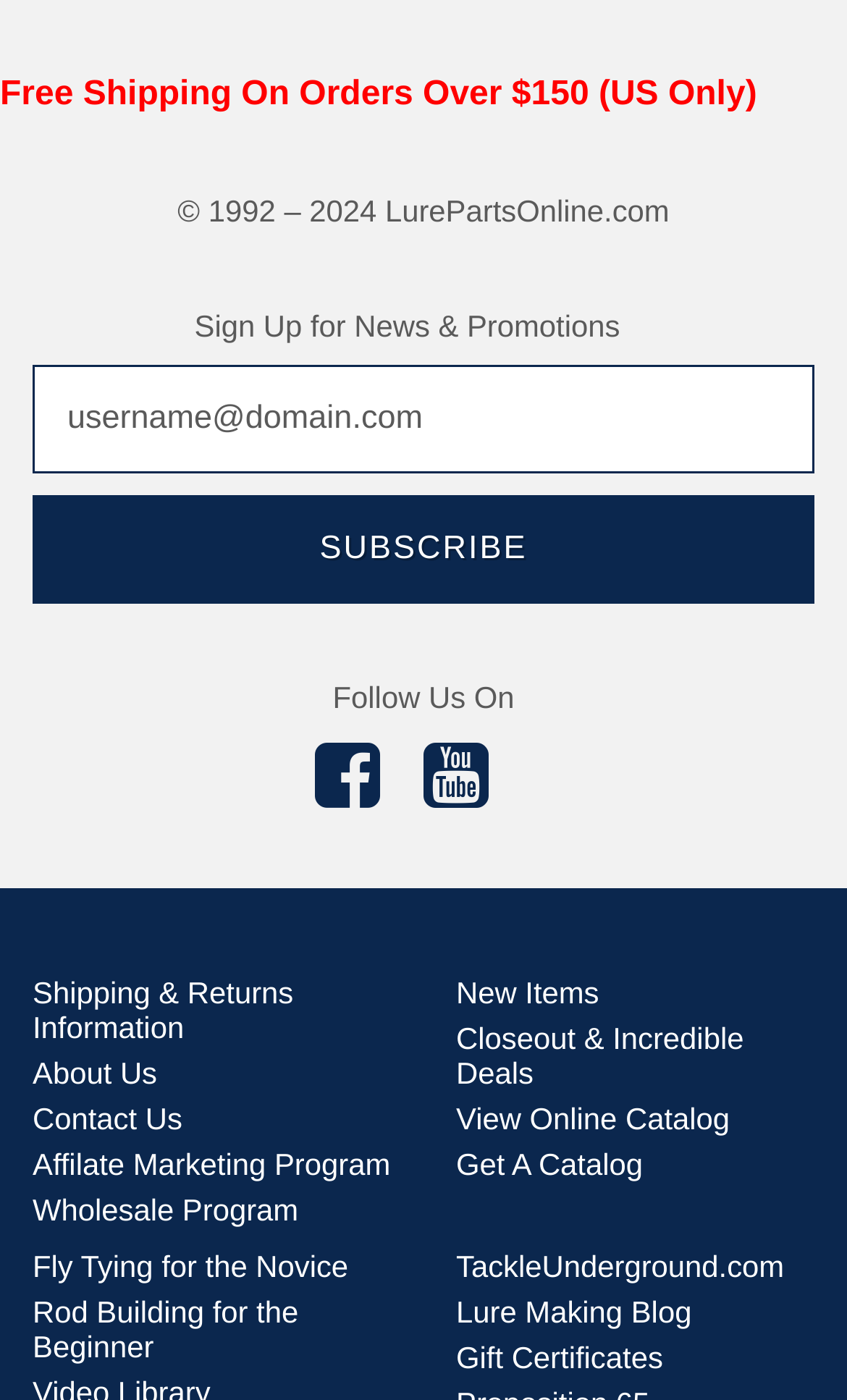Could you indicate the bounding box coordinates of the region to click in order to complete this instruction: "Get a catalog".

[0.538, 0.819, 0.759, 0.844]